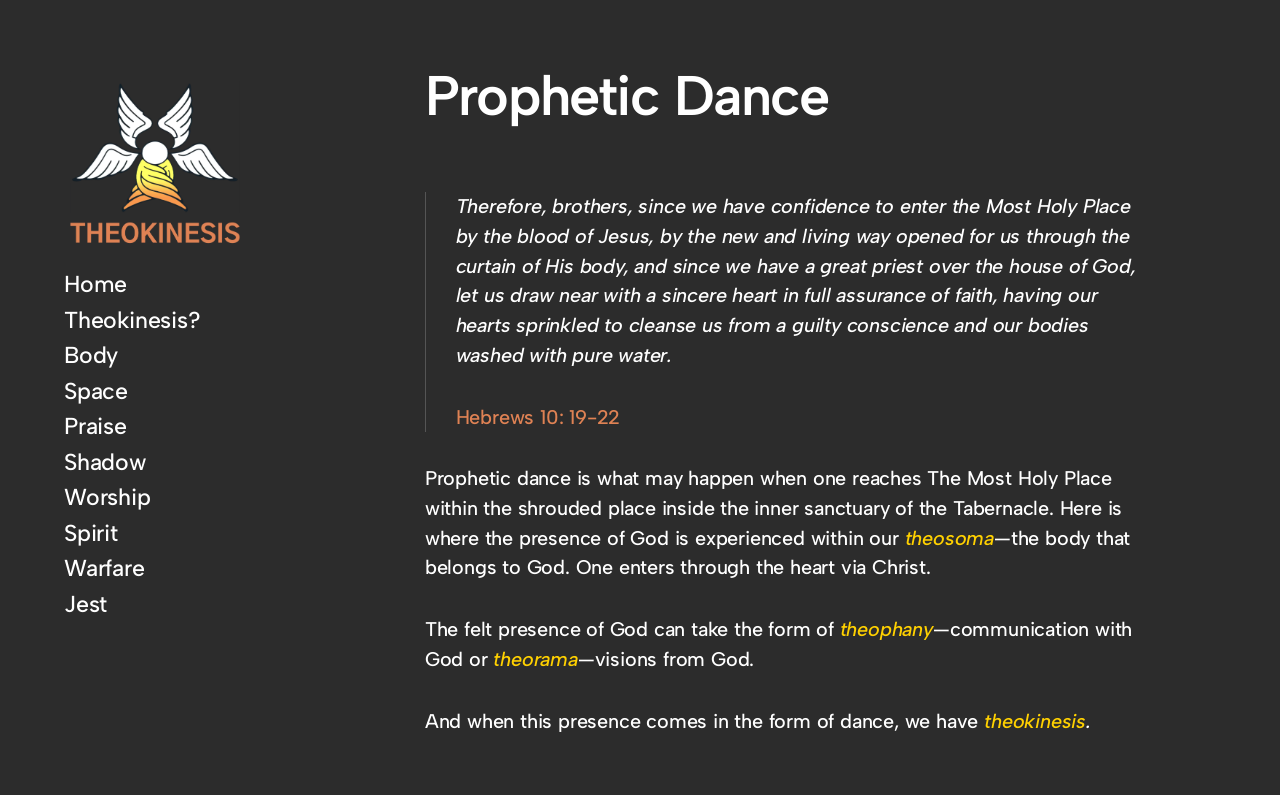Please identify the bounding box coordinates of the clickable area that will fulfill the following instruction: "Click on the 'Worship' link". The coordinates should be in the format of four float numbers between 0 and 1, i.e., [left, top, right, bottom].

[0.05, 0.608, 0.118, 0.645]